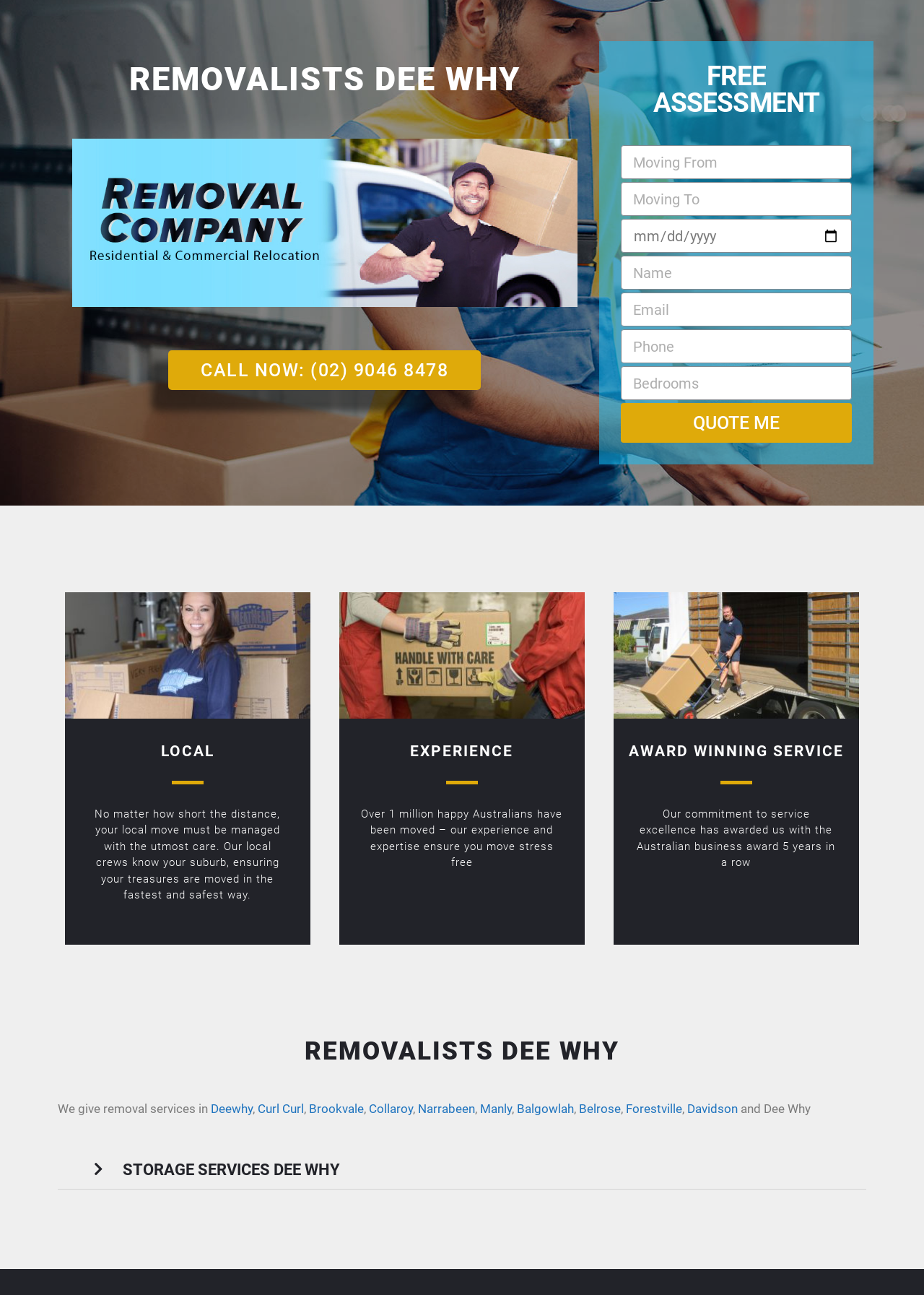Show the bounding box coordinates of the element that should be clicked to complete the task: "Get a free assessment".

[0.672, 0.049, 0.922, 0.09]